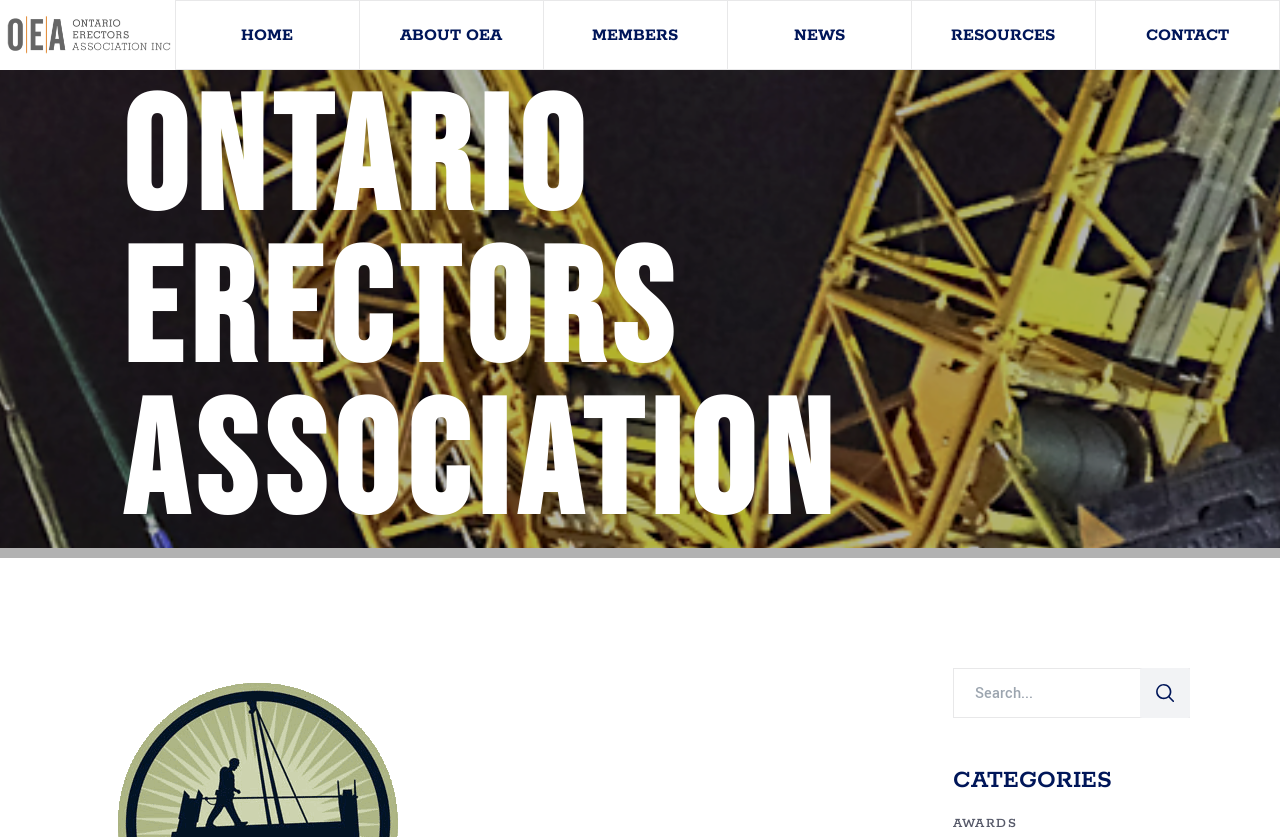Elaborate on the different components and information displayed on the webpage.

The webpage is about the Ontario Erectors Association, with a prominent logo at the top left corner. The logo is accompanied by a series of navigation links, including "HOME", "ABOUT OEA", "MEMBERS", "NEWS", "RESOURCES", and "CONTACT", which are positioned horizontally across the top of the page.

Below the navigation links, there is a large heading that reads "Ontario Erectors Association". On the right side of the page, there is a search bar with a label "Search for:" and a search box, accompanied by a button with a small icon.

Further down the page, there is a section with a heading "CATEGORIES" and a link "AWARDS L" below it. The main content of the page appears to be focused on promoting a webcast, with a title "Want to Improve Your Working Capital? IMPACT’s July 21st Webcast Can Help!" and a call-to-action to register for the webcast. Additionally, there is a mention of previous webcast recordings being available for download on IMPACT's website.